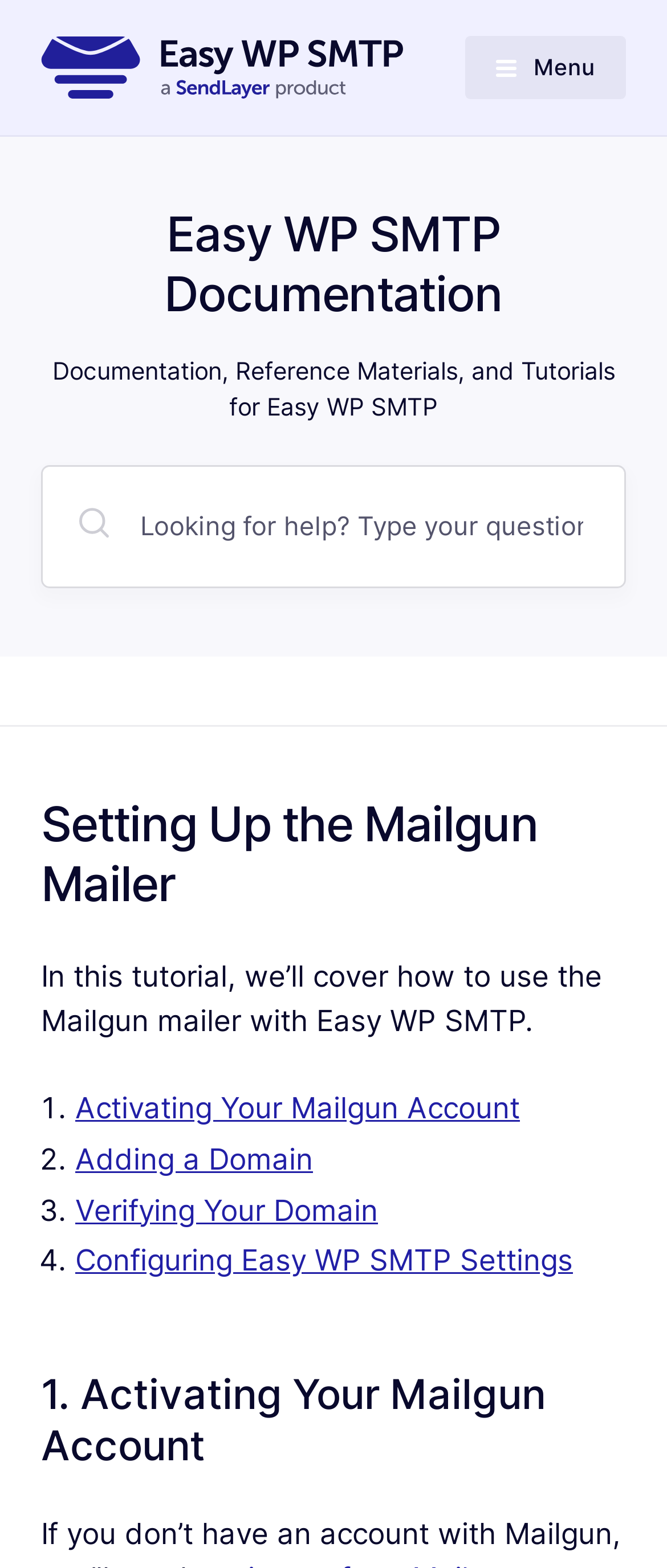Determine and generate the text content of the webpage's headline.

Setting Up the Mailgun Mailer